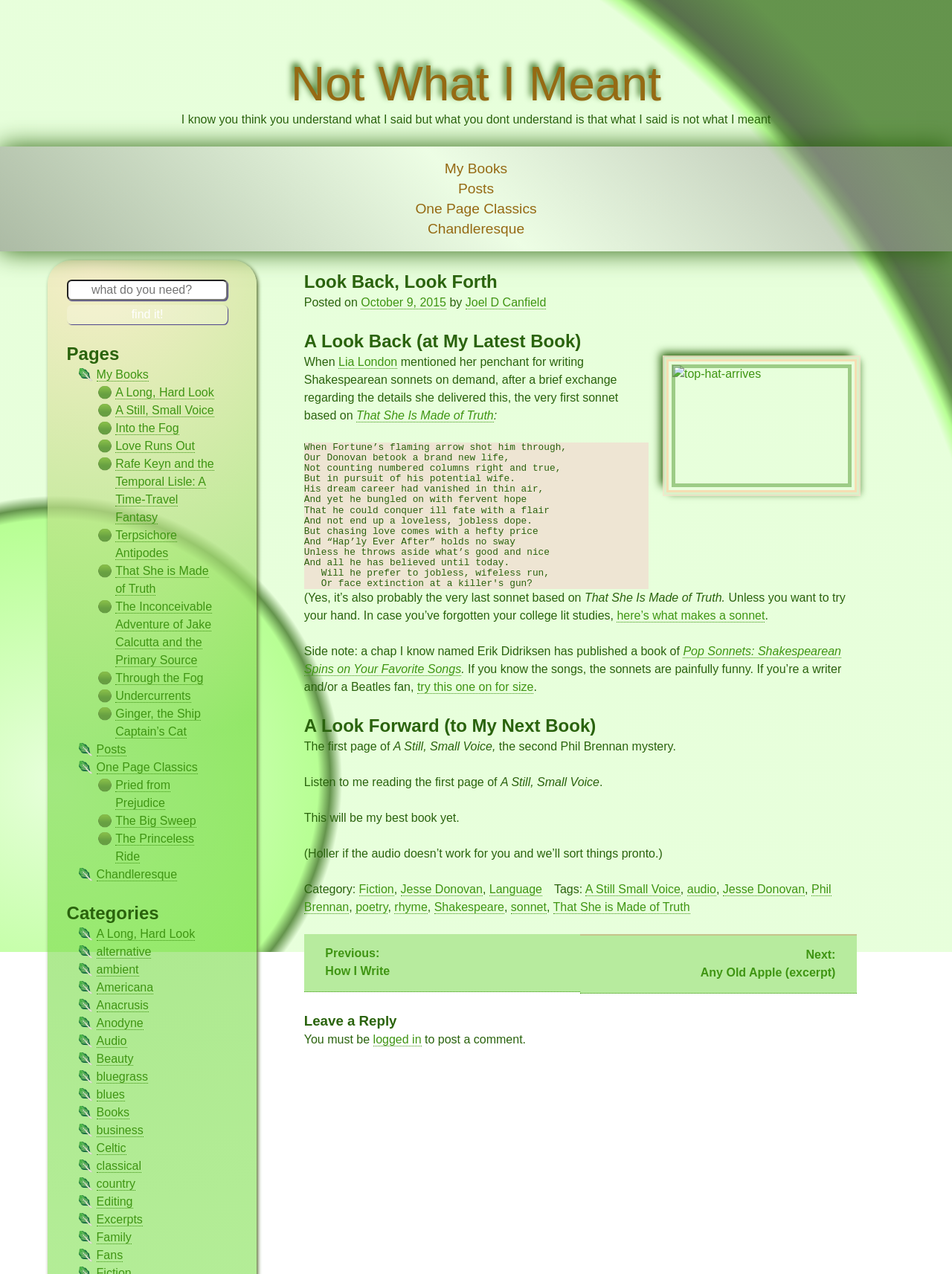How many navigation links are there?
Look at the image and provide a short answer using one word or a phrase.

2